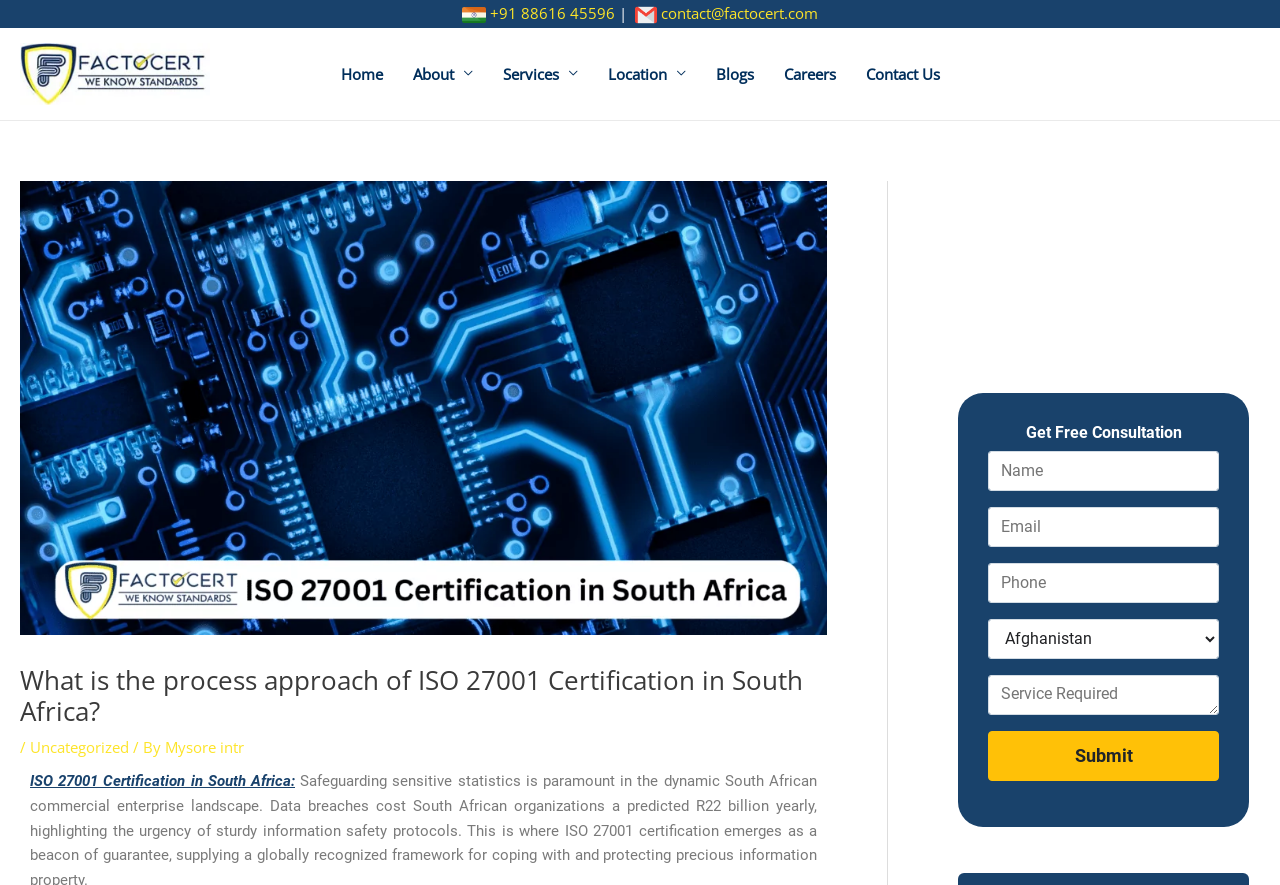Locate the bounding box of the UI element defined by this description: "Submit". The coordinates should be given as four float numbers between 0 and 1, formatted as [left, top, right, bottom].

[0.772, 0.826, 0.952, 0.882]